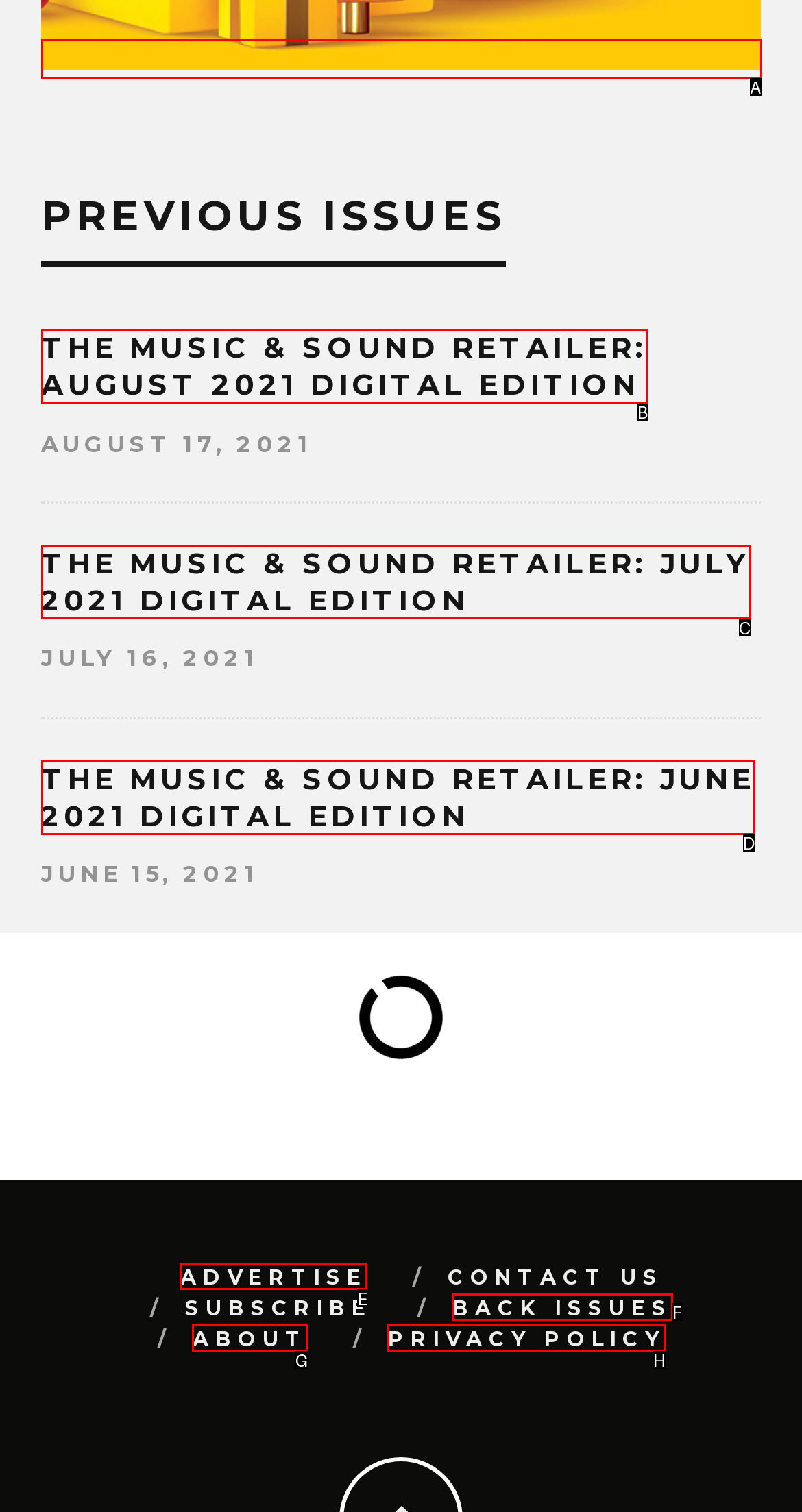Please select the letter of the HTML element that fits the description: About. Answer with the option's letter directly.

G